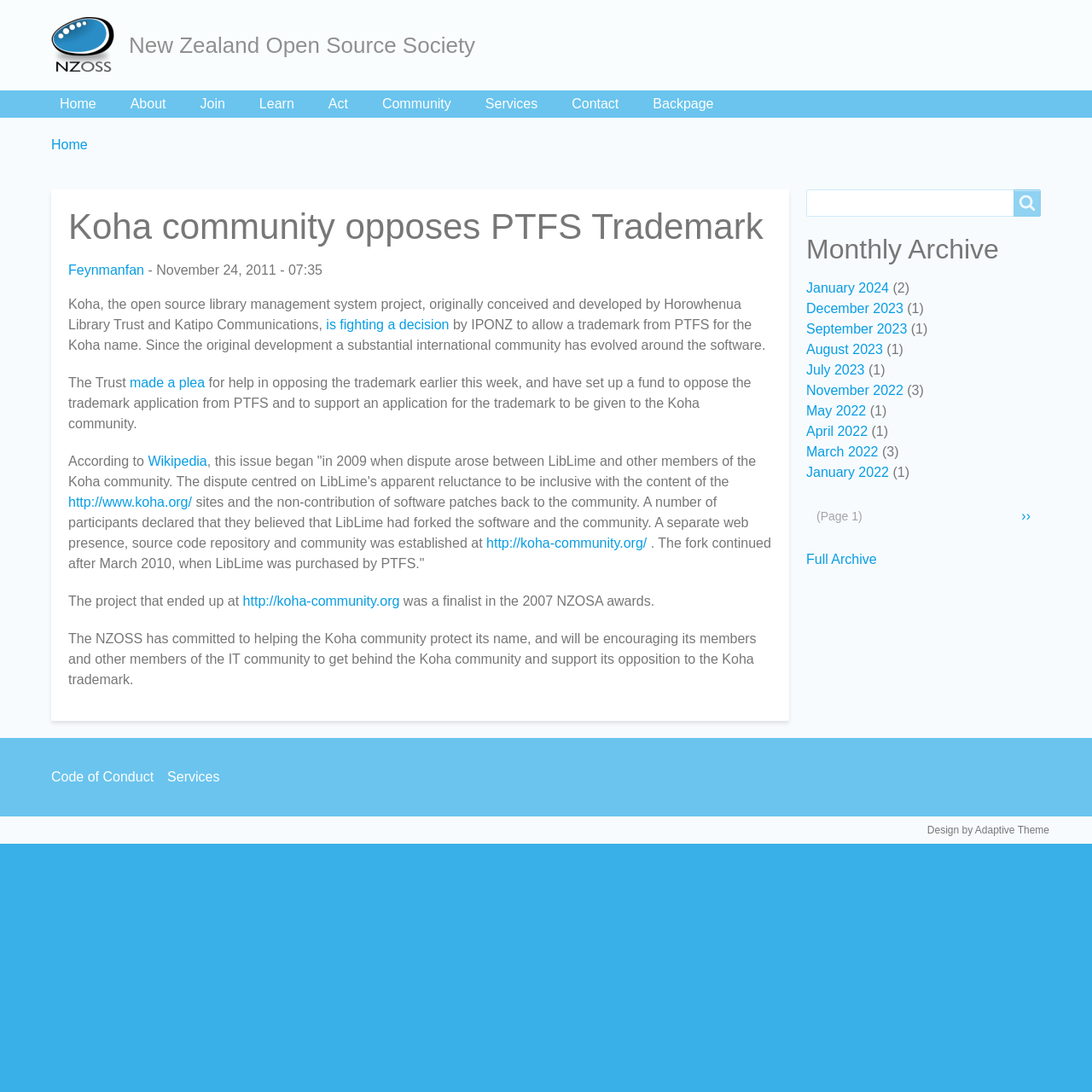Find the bounding box coordinates corresponding to the UI element with the description: "Backpage". The coordinates should be formatted as [left, top, right, bottom], with values as floats between 0 and 1.

[0.582, 0.083, 0.669, 0.108]